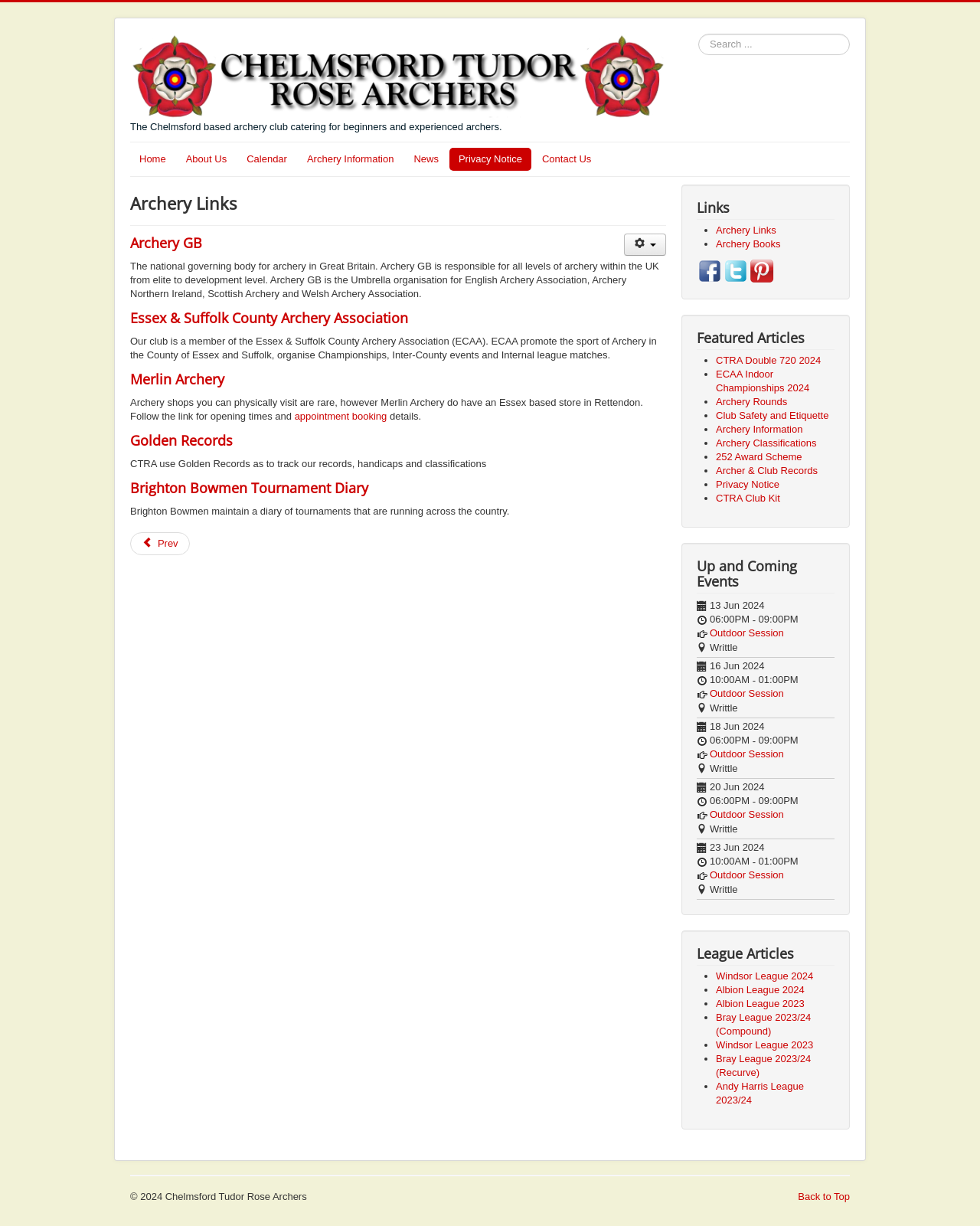Point out the bounding box coordinates of the section to click in order to follow this instruction: "Read about CTRA Double 720 2024".

[0.73, 0.289, 0.838, 0.299]